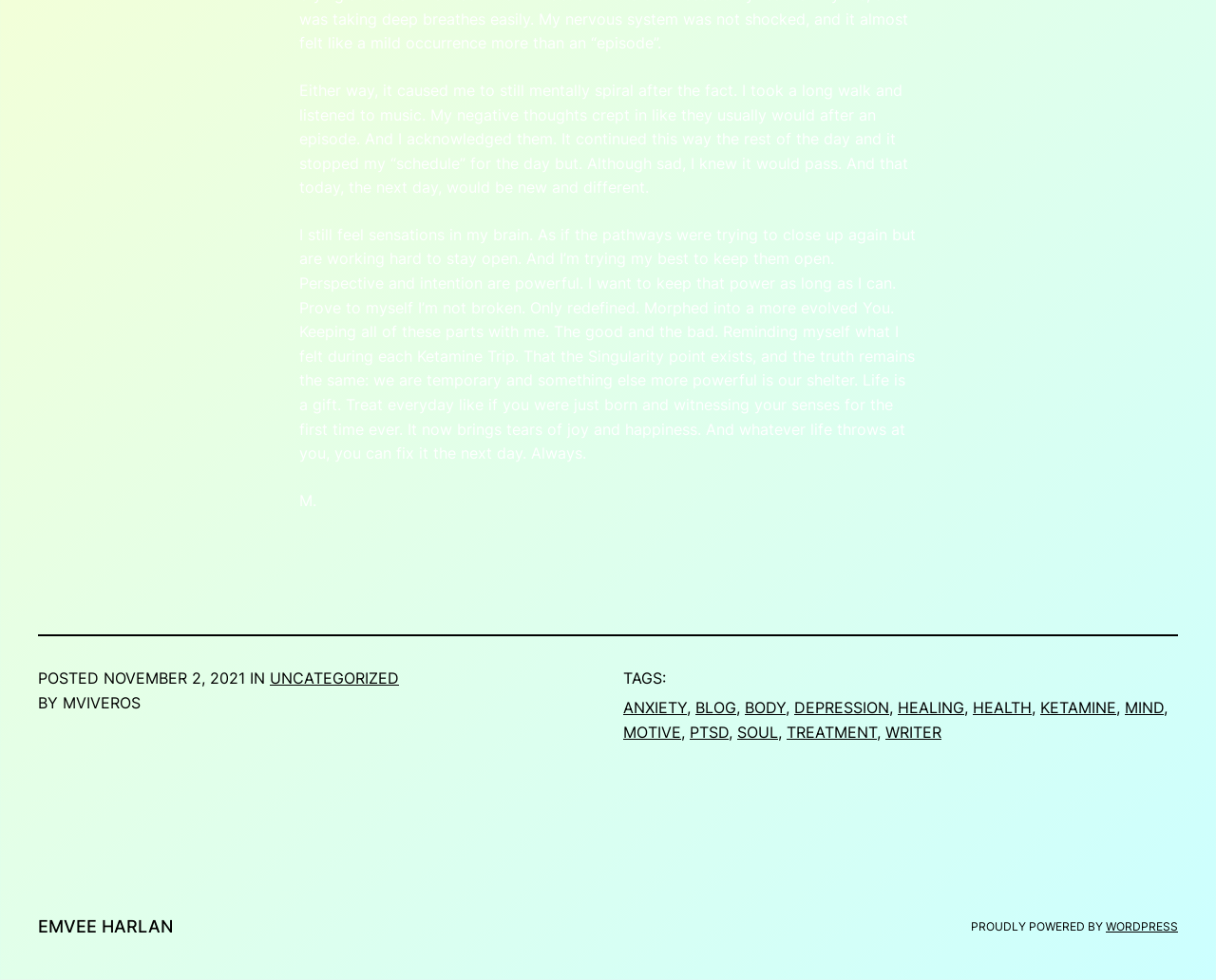Please provide a detailed answer to the question below by examining the image:
What platform is this blog powered by?

The platform powering this blog is mentioned at the bottom of the page as 'WORDPRESS', which is a link.